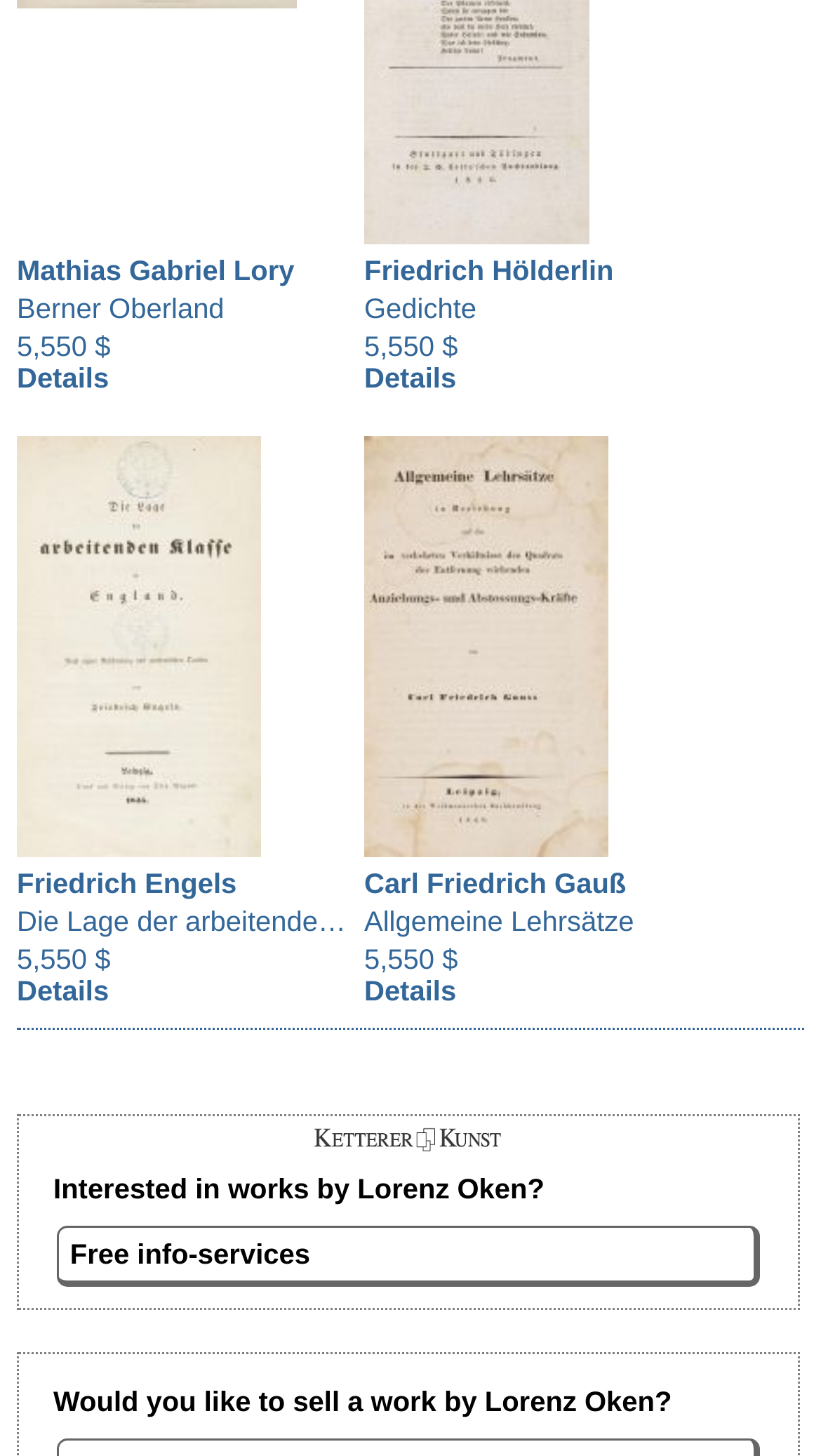Respond to the question with just a single word or phrase: 
What is the name of the art dealer?

KETTERER KUNST